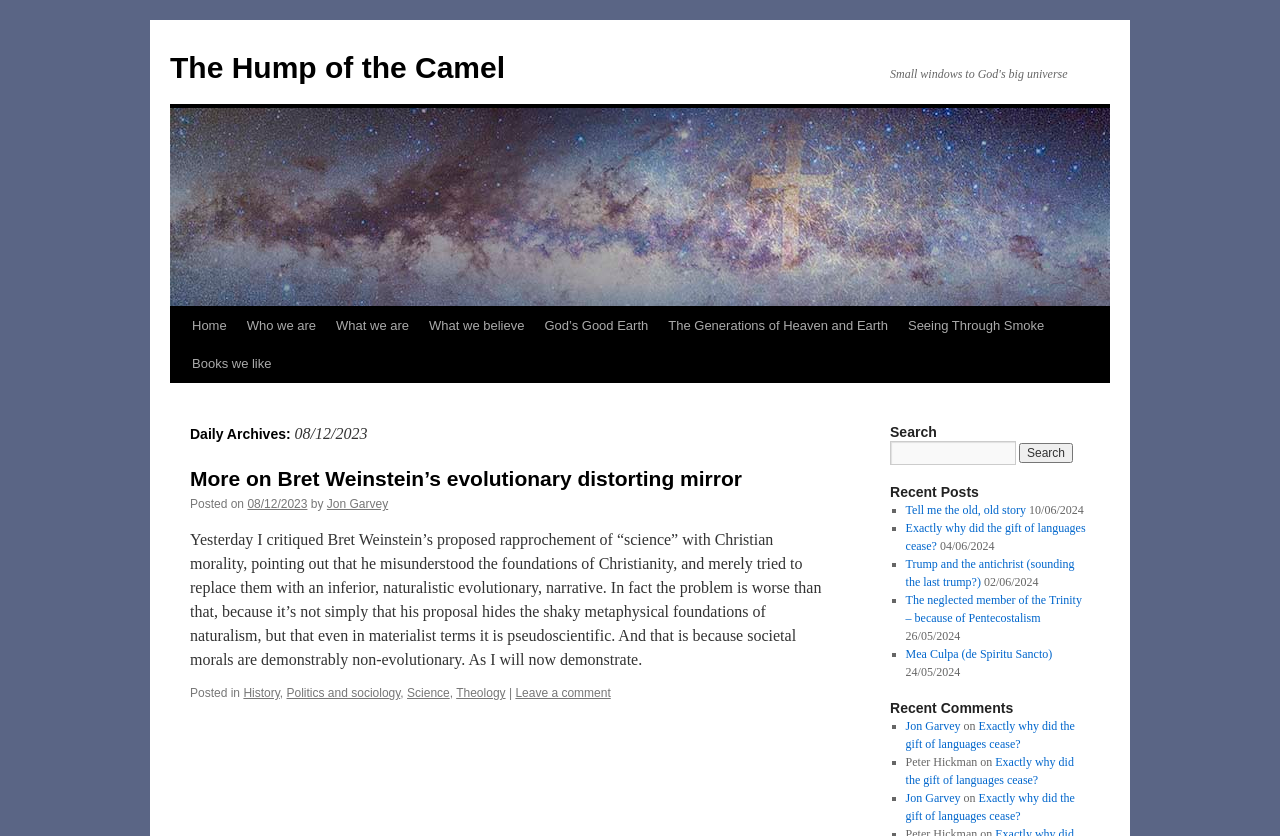Identify the bounding box coordinates of the area that should be clicked in order to complete the given instruction: "Leave a comment". The bounding box coordinates should be four float numbers between 0 and 1, i.e., [left, top, right, bottom].

[0.403, 0.821, 0.477, 0.838]